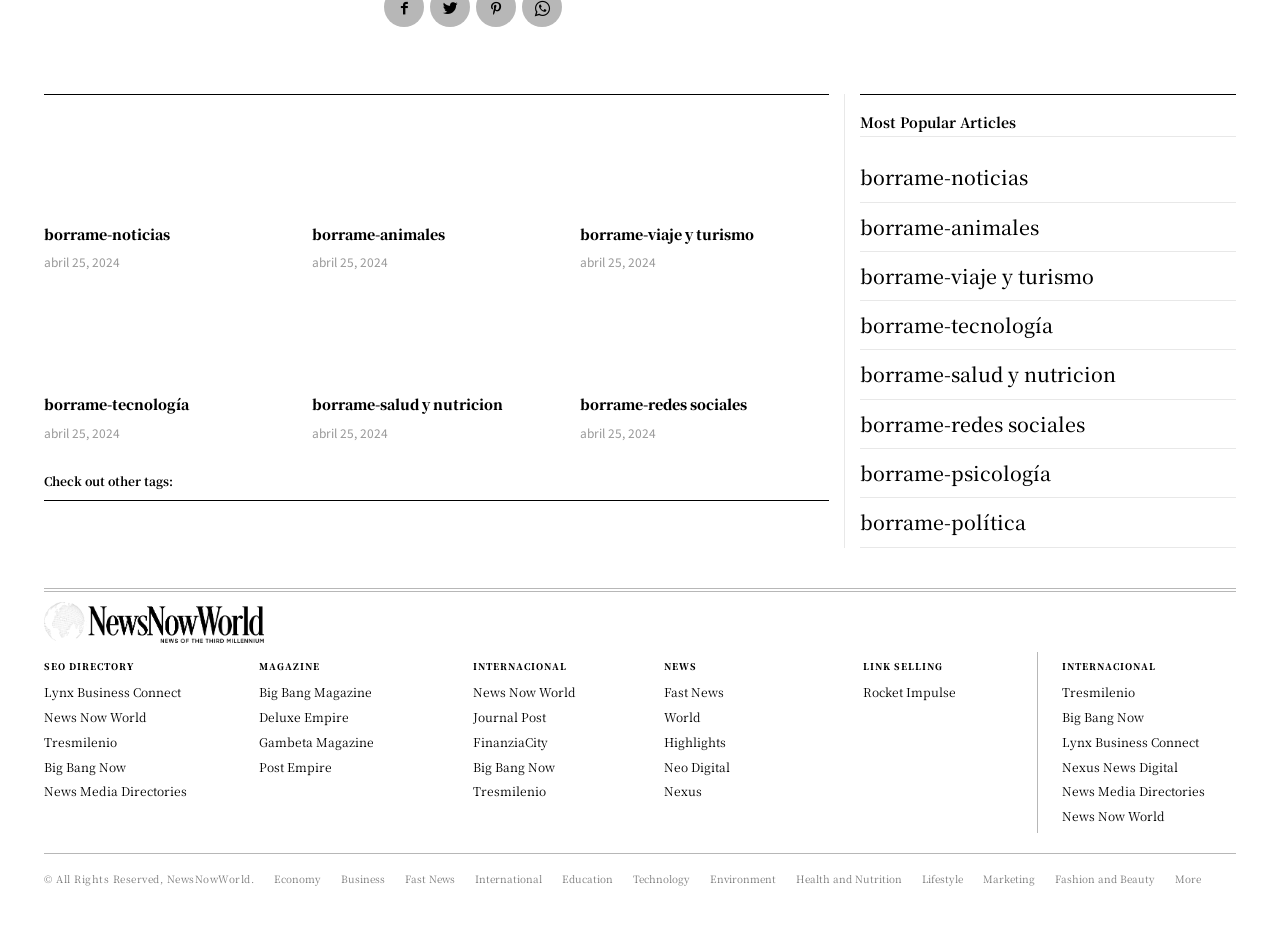What is the date of the articles?
Look at the image and respond with a single word or a short phrase.

abril 25, 2024